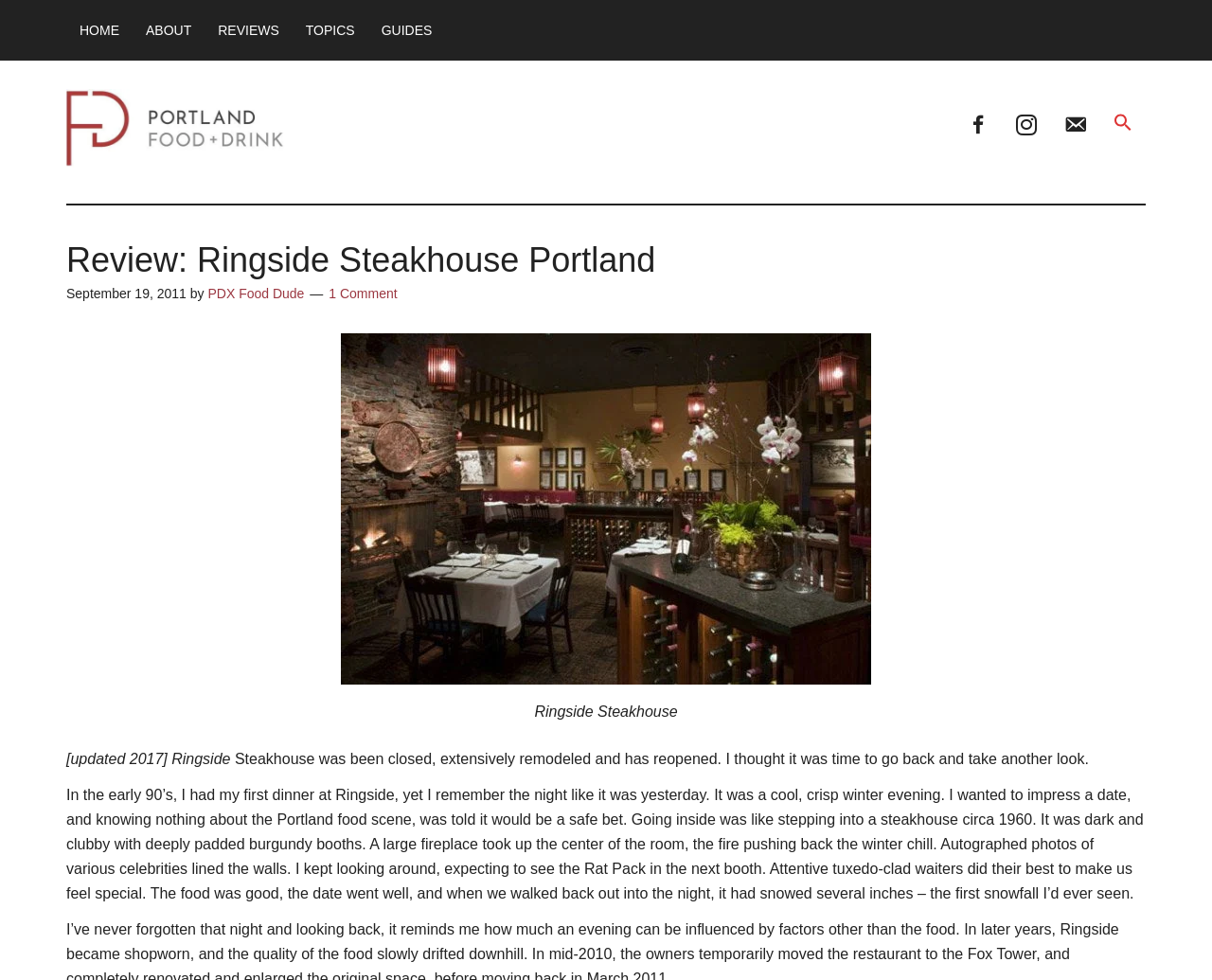What is the date of the review? Refer to the image and provide a one-word or short phrase answer.

September 19, 2011